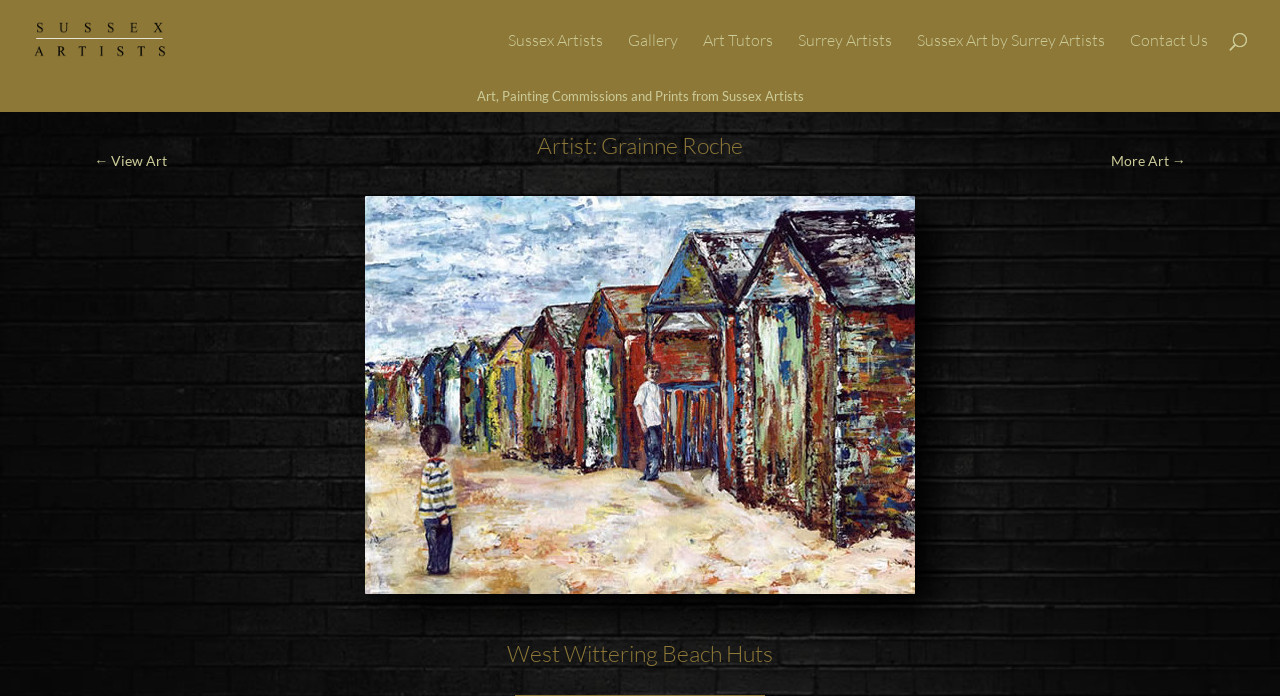Determine the bounding box coordinates of the clickable element to achieve the following action: 'View Sussex Artists'. Provide the coordinates as four float values between 0 and 1, formatted as [left, top, right, bottom].

[0.026, 0.04, 0.153, 0.069]